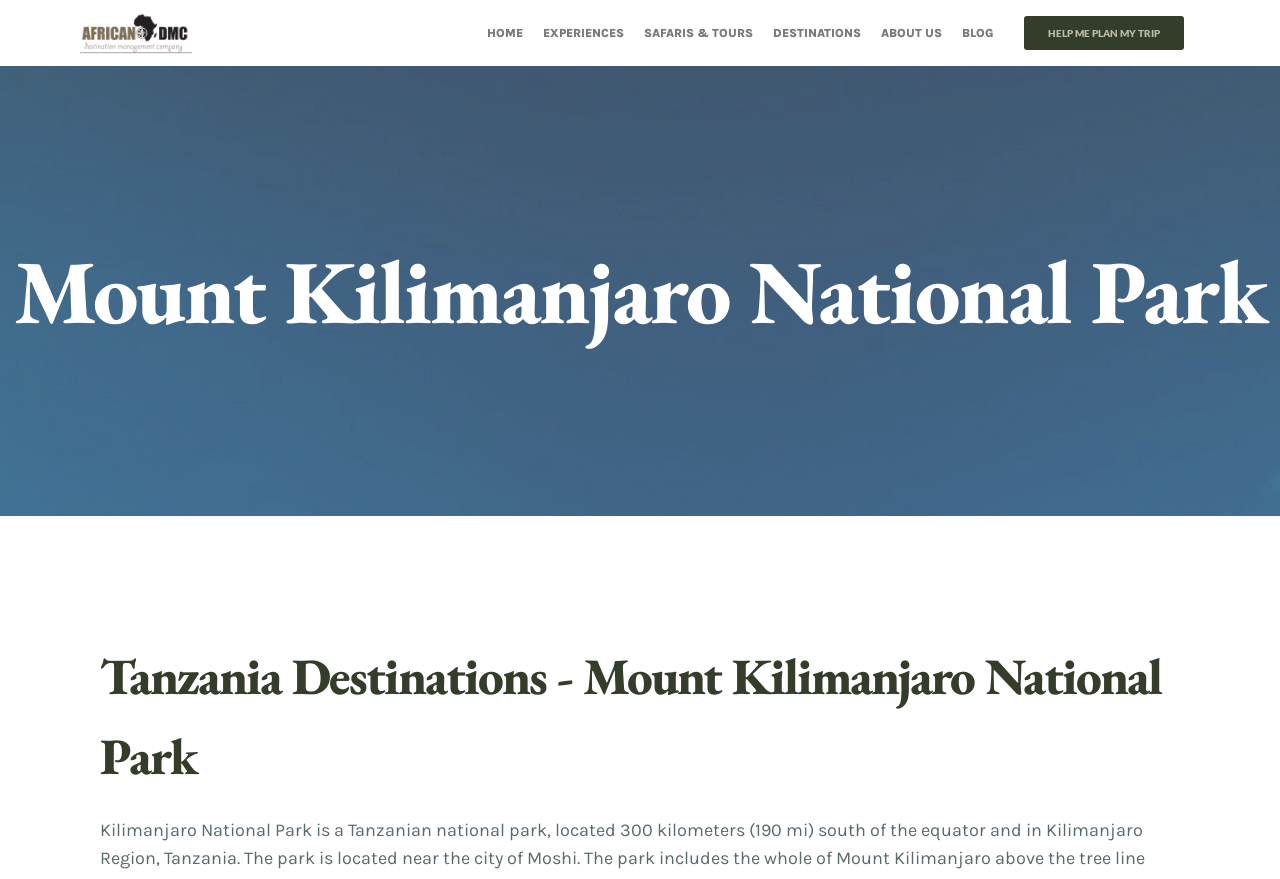Are there any subheadings on the page?
Provide a concise answer using a single word or phrase based on the image.

Yes